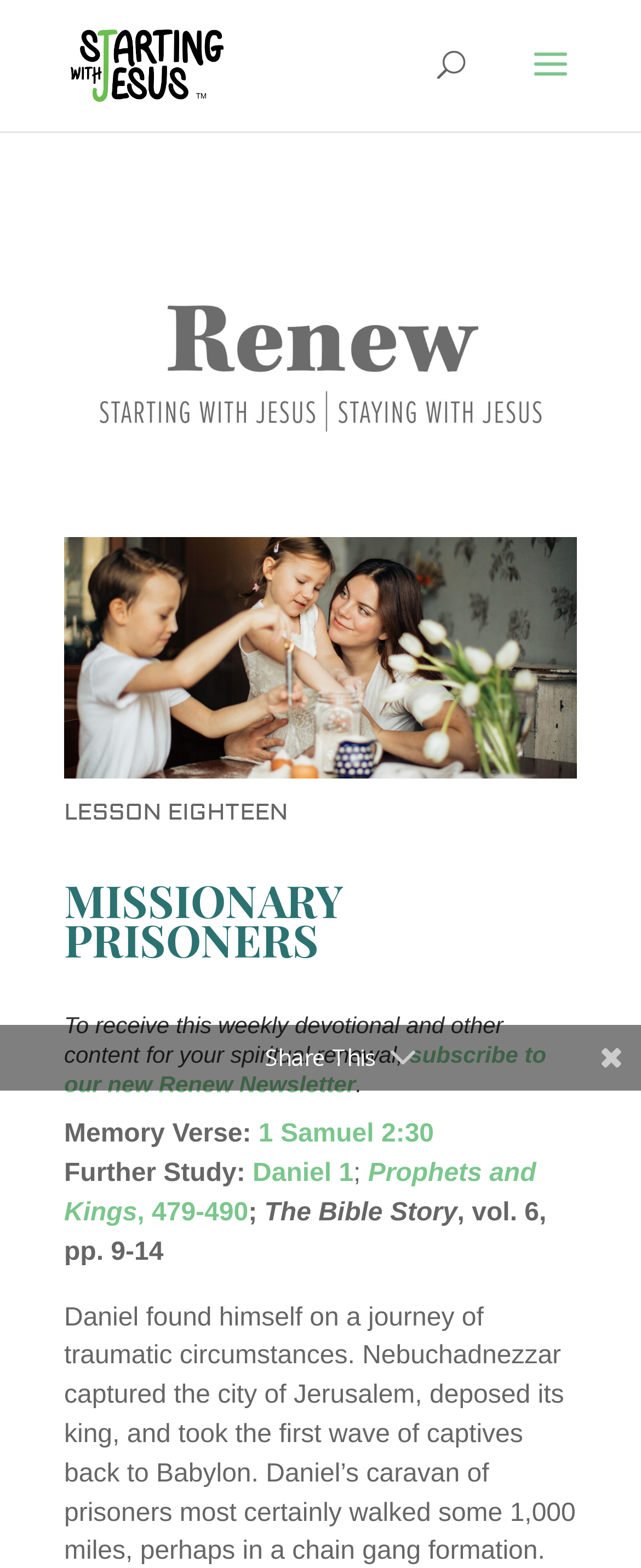What is the memory verse for this lesson?
Examine the webpage screenshot and provide an in-depth answer to the question.

I identified the answer by looking at the link element with the text '1 Samuel 2:30' which is labeled as the memory verse for this lesson.